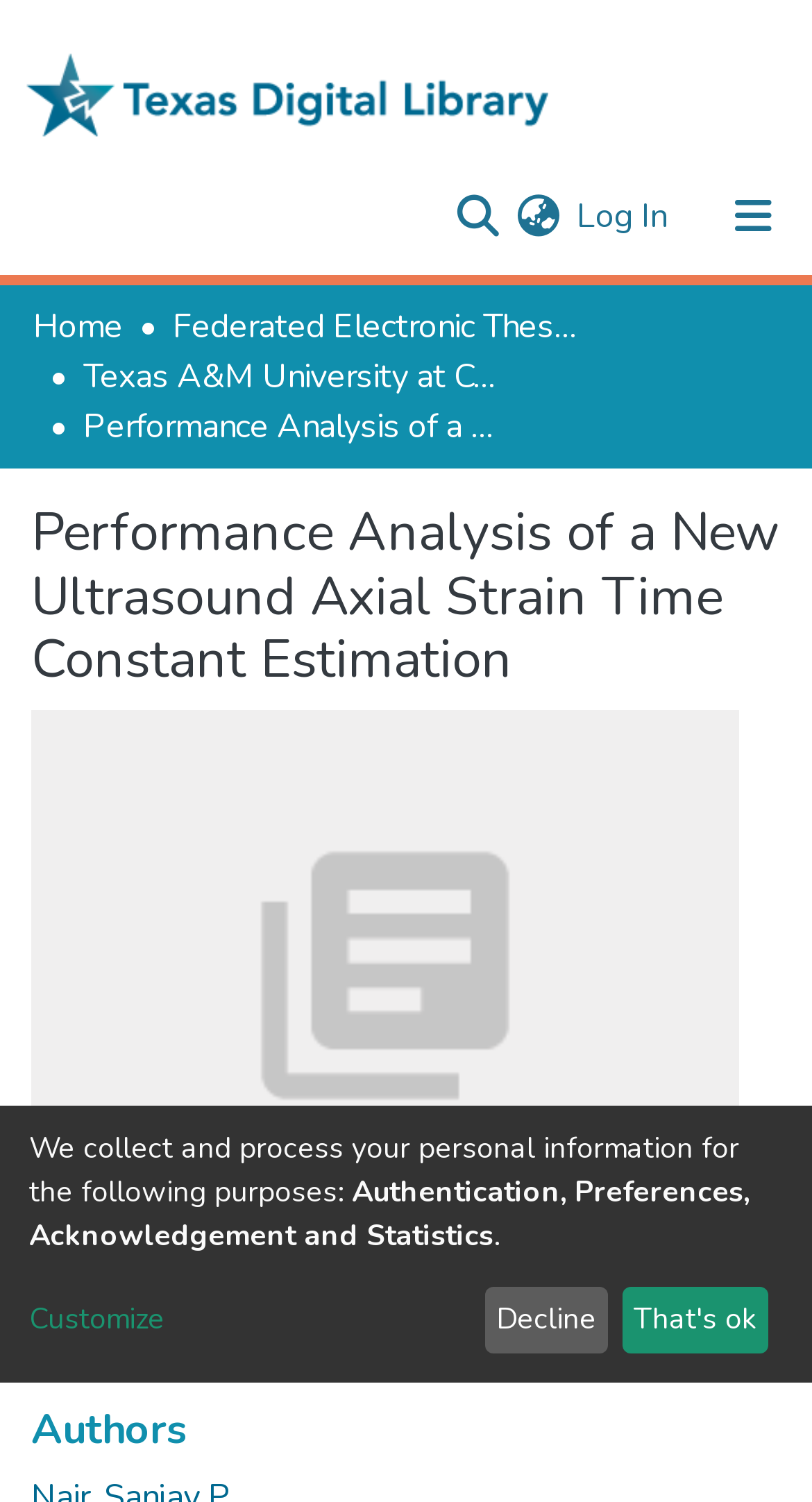Provide the bounding box coordinates for the specified HTML element described in this description: "Customize". The coordinates should be four float numbers ranging from 0 to 1, in the format [left, top, right, bottom].

[0.036, 0.864, 0.579, 0.893]